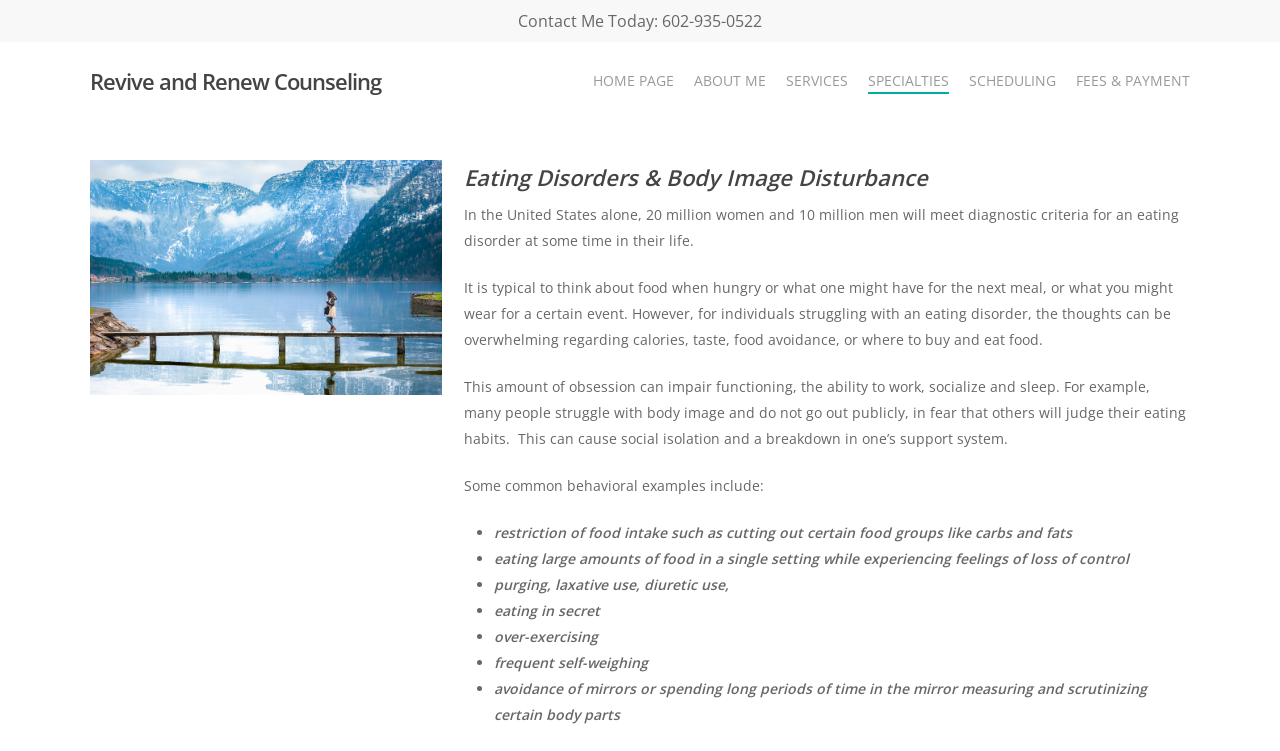Can you look at the image and give a comprehensive answer to the question:
What is the common behavioral example of eating disorder?

The webpage provides a list of common behavioral examples of eating disorders, including restriction of food intake, eating large amounts of food, purging, and others. The first example listed is restriction of food intake.